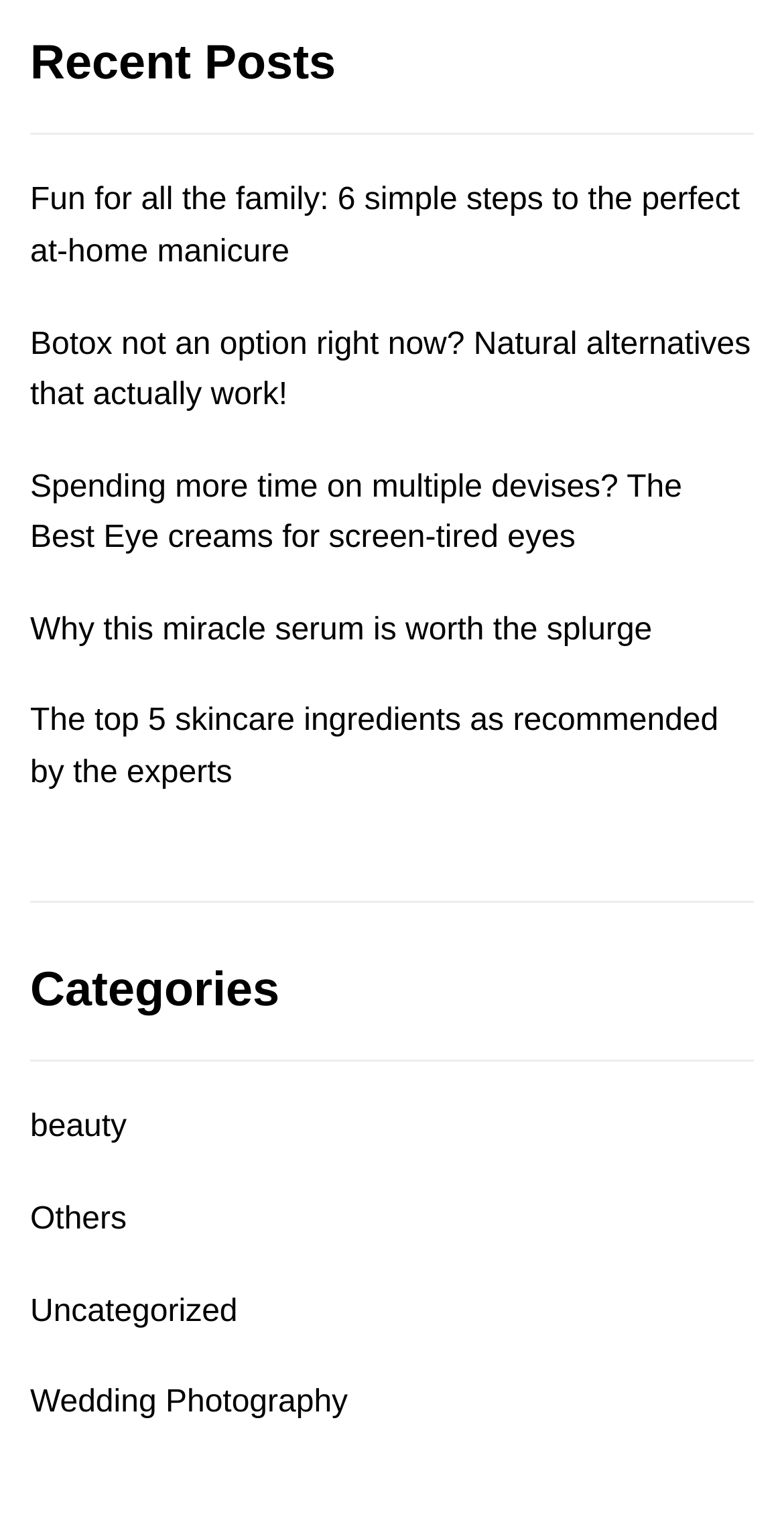Can you specify the bounding box coordinates for the region that should be clicked to fulfill this instruction: "Learn about natural Botox alternatives".

[0.038, 0.21, 0.962, 0.278]